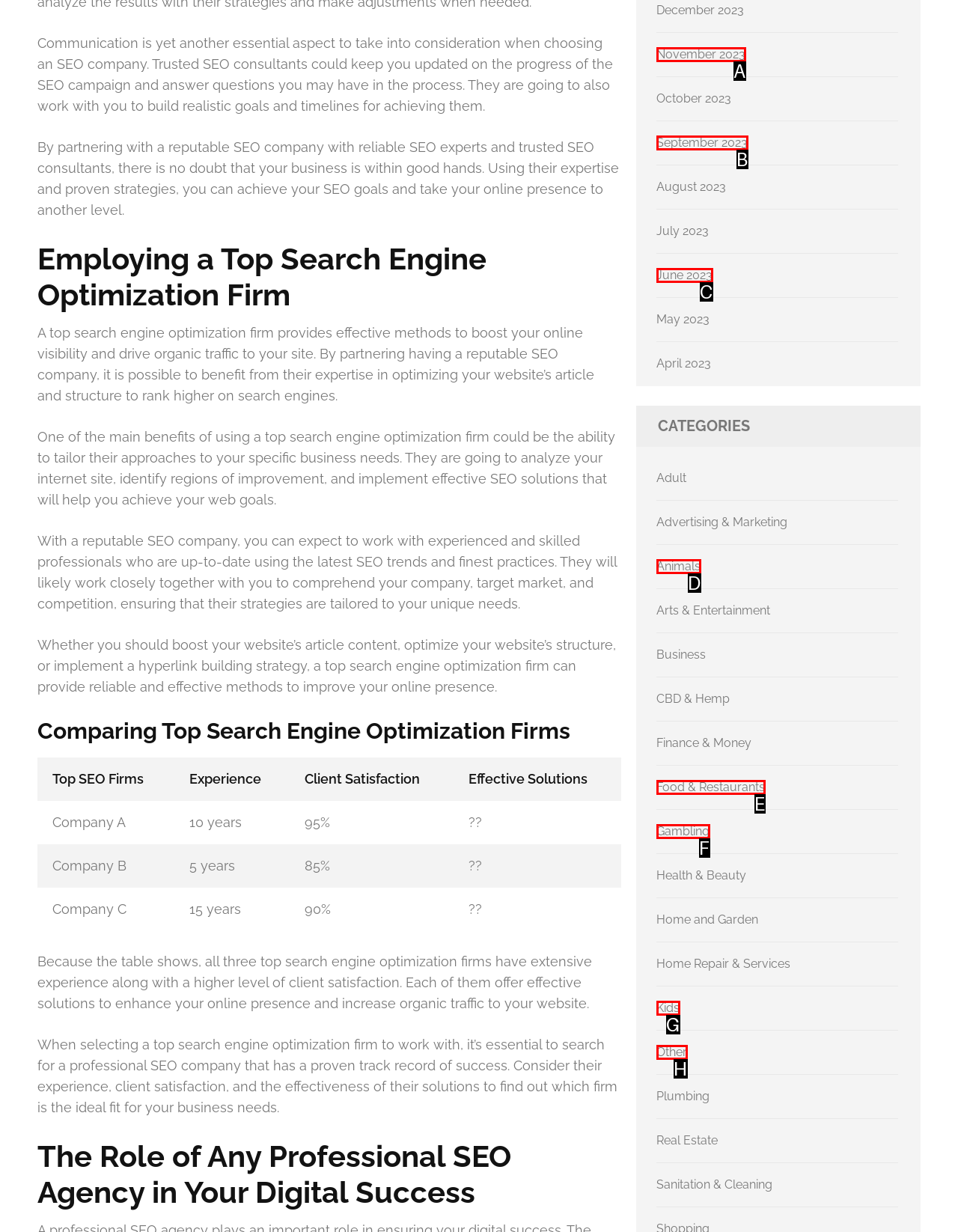Identify the option that corresponds to: November 2023
Respond with the corresponding letter from the choices provided.

A